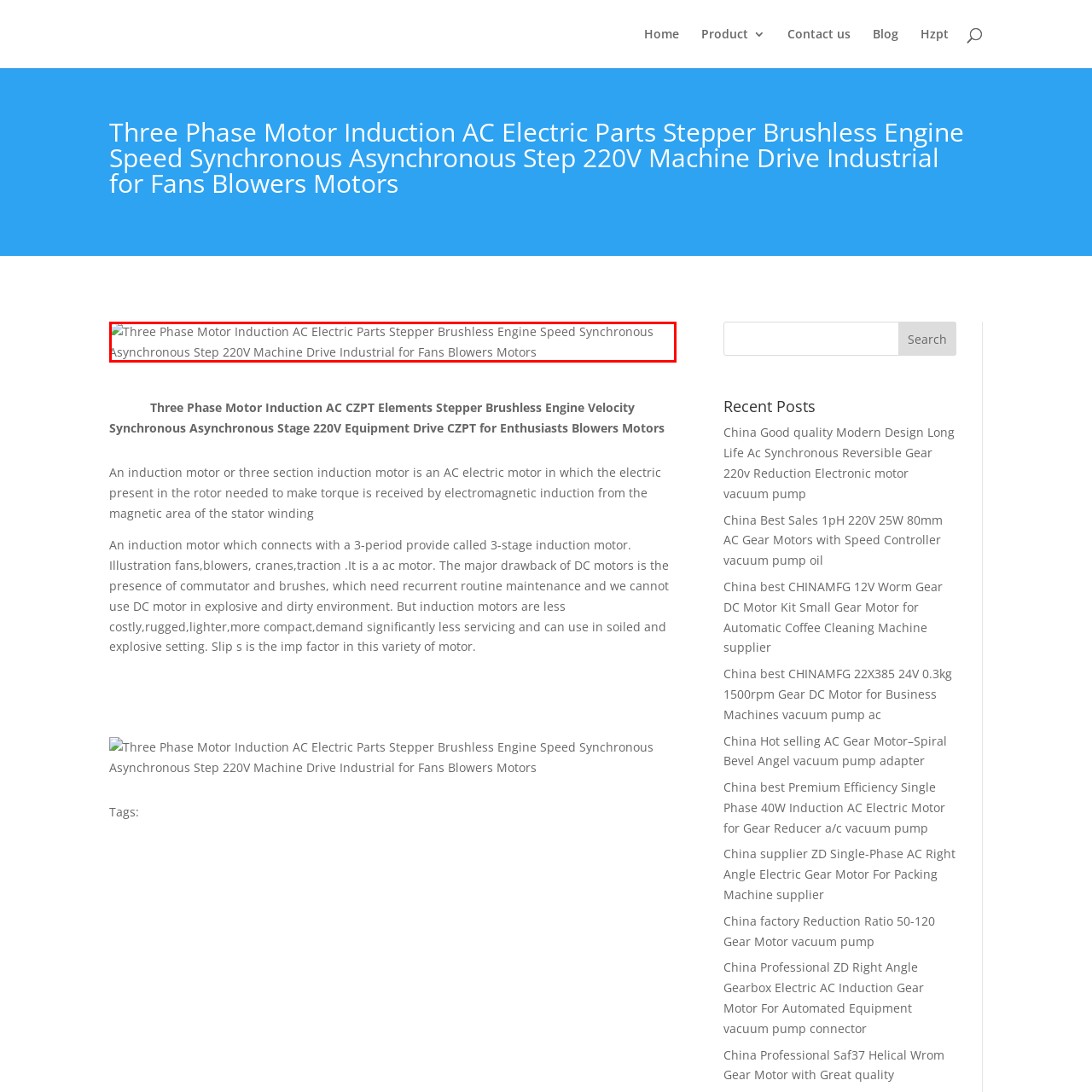Generate a detailed caption for the picture that is marked by the red rectangle.

This image depicts a product associated with the title "Three Phase Motor Induction AC Electric Parts Stepper Brushless Engine Speed Synchronous Asynchronous Step 220V Machine Drive Industrial for Fans Blowers Motors." The image showcases a specialized induction motor that is designed for use in various industrial applications, particularly for driving fans and blowers. 

Induction motors are preferred for their durability, low maintenance needs, and efficiency, making them suitable for environments where dust and harsh conditions may be present. The motor features advanced technology for both synchronous and asynchronous speed control, providing versatility for different industrial operations. The image is accompanied by a detailed product description that emphasizes the motor's benefits, including its reliability and cost-effectiveness in comparison to traditional DC motors. 

The design and specifications suggest that this motor is engineered to meet the demands of high-performance tasks, making it an essential component for machinery in numerous industrial settings.